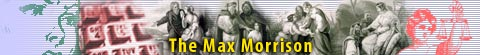Give a comprehensive caption that covers the entire image content.

This image represents "The Max Morrison Legal Aid Center and Hotline," illustrating its commitment to providing legal assistance. The banner features a striking design that blends vibrant colors with contrasting text. Emphasized in bold yellow, the center's name stands out, while artistic elements in the background hint at the center's dedication to community service and legal support. The visuals suggest a connection to themes of justice and empowerment, aligning with the center's mission to aid individuals in navigating legal challenges. This image plays a crucial role in promoting awareness of the center's services and inviting community engagement.